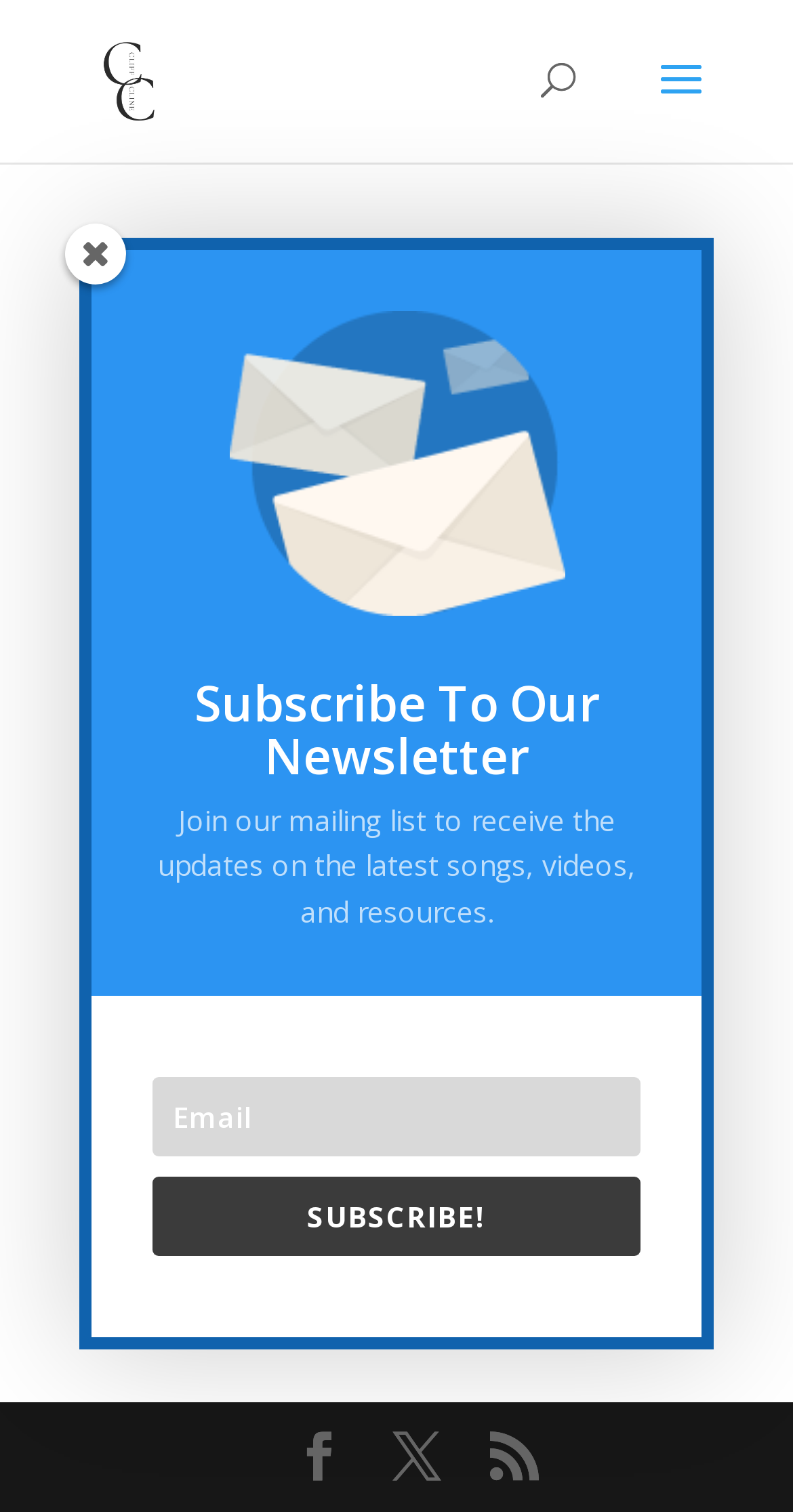Please identify and generate the text content of the webpage's main heading.

From the Studio